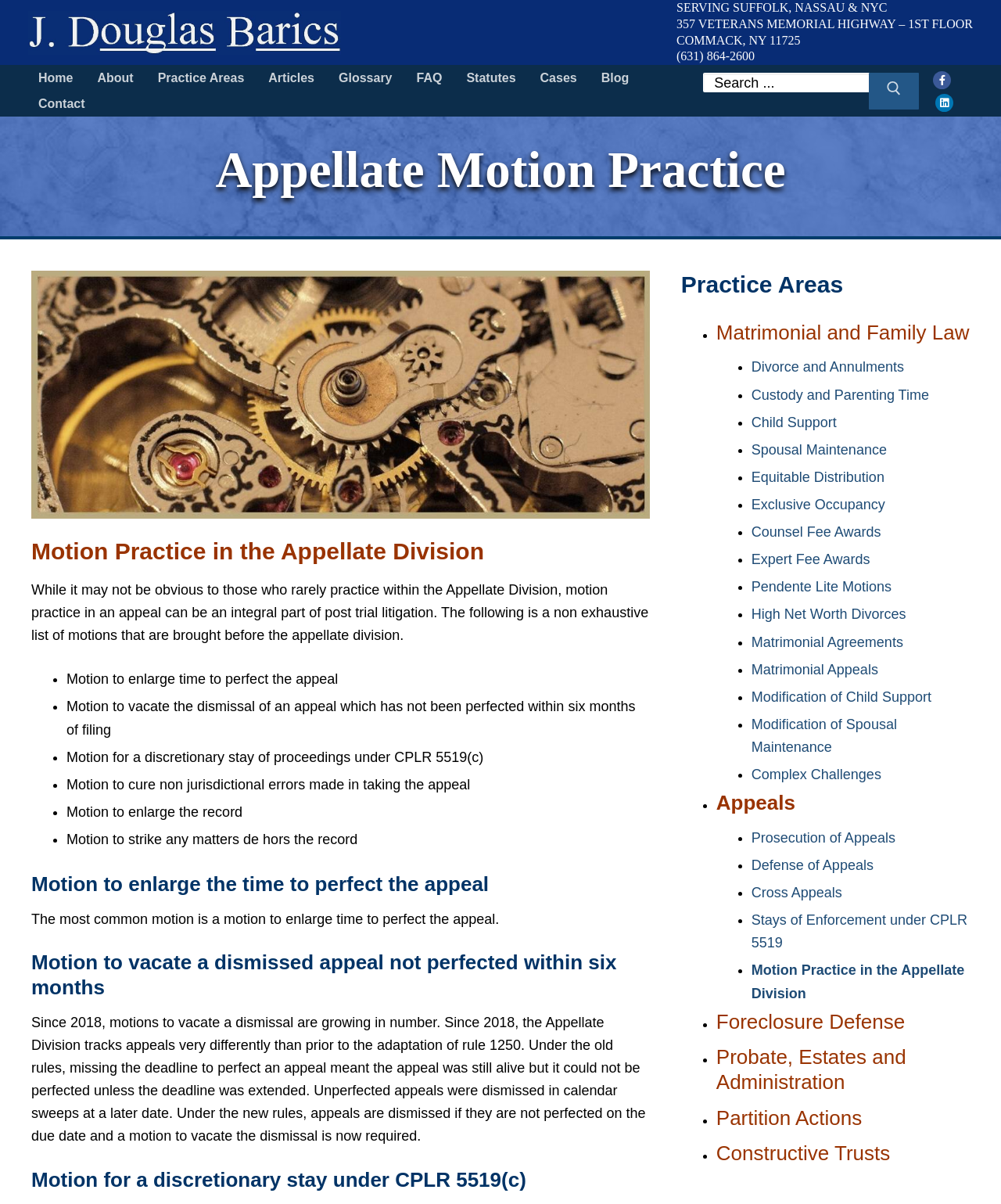Show the bounding box coordinates for the HTML element as described: "High Net Worth Divorces".

[0.751, 0.504, 0.905, 0.517]